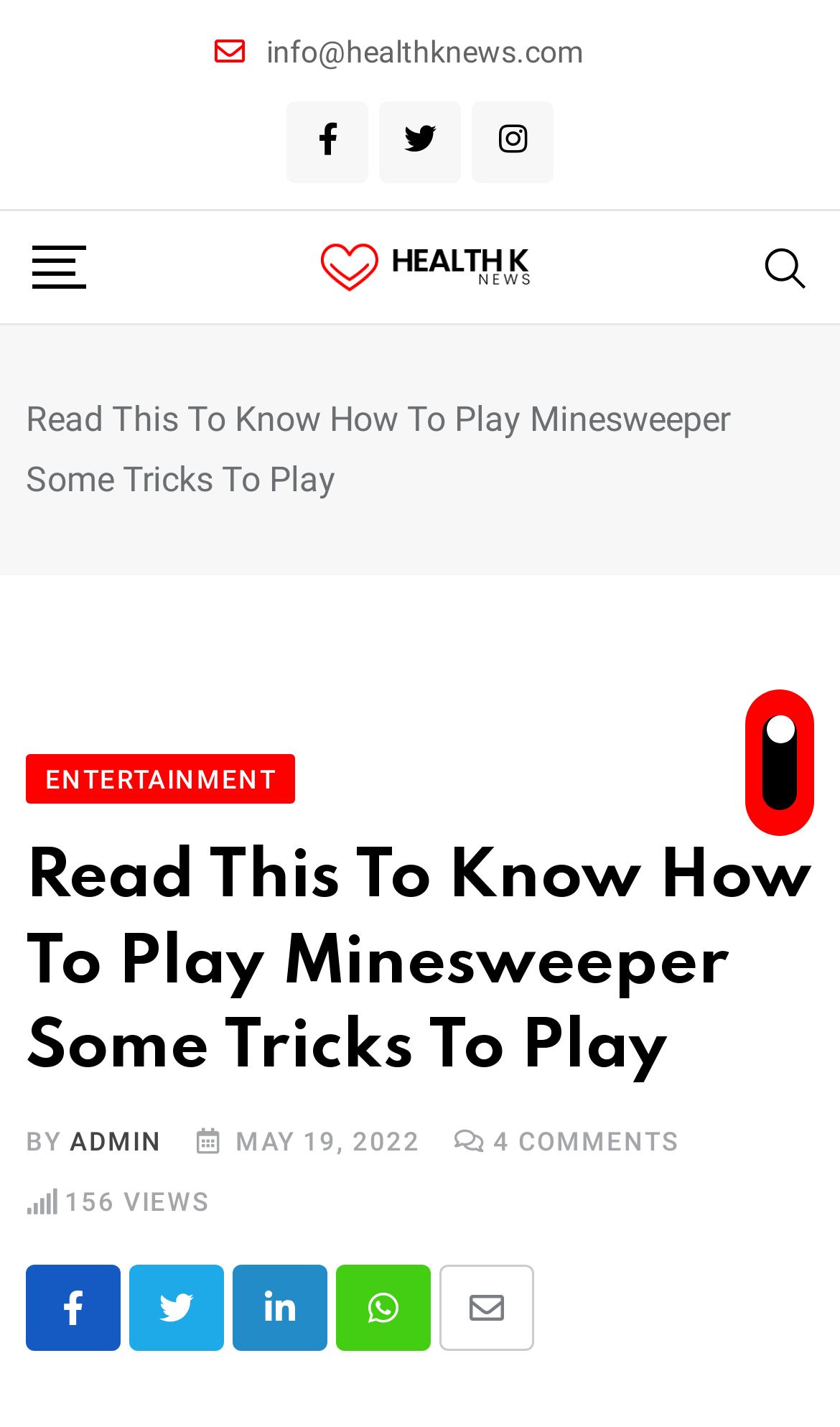Please identify the bounding box coordinates of the element's region that I should click in order to complete the following instruction: "View wish list". The bounding box coordinates consist of four float numbers between 0 and 1, i.e., [left, top, right, bottom].

None